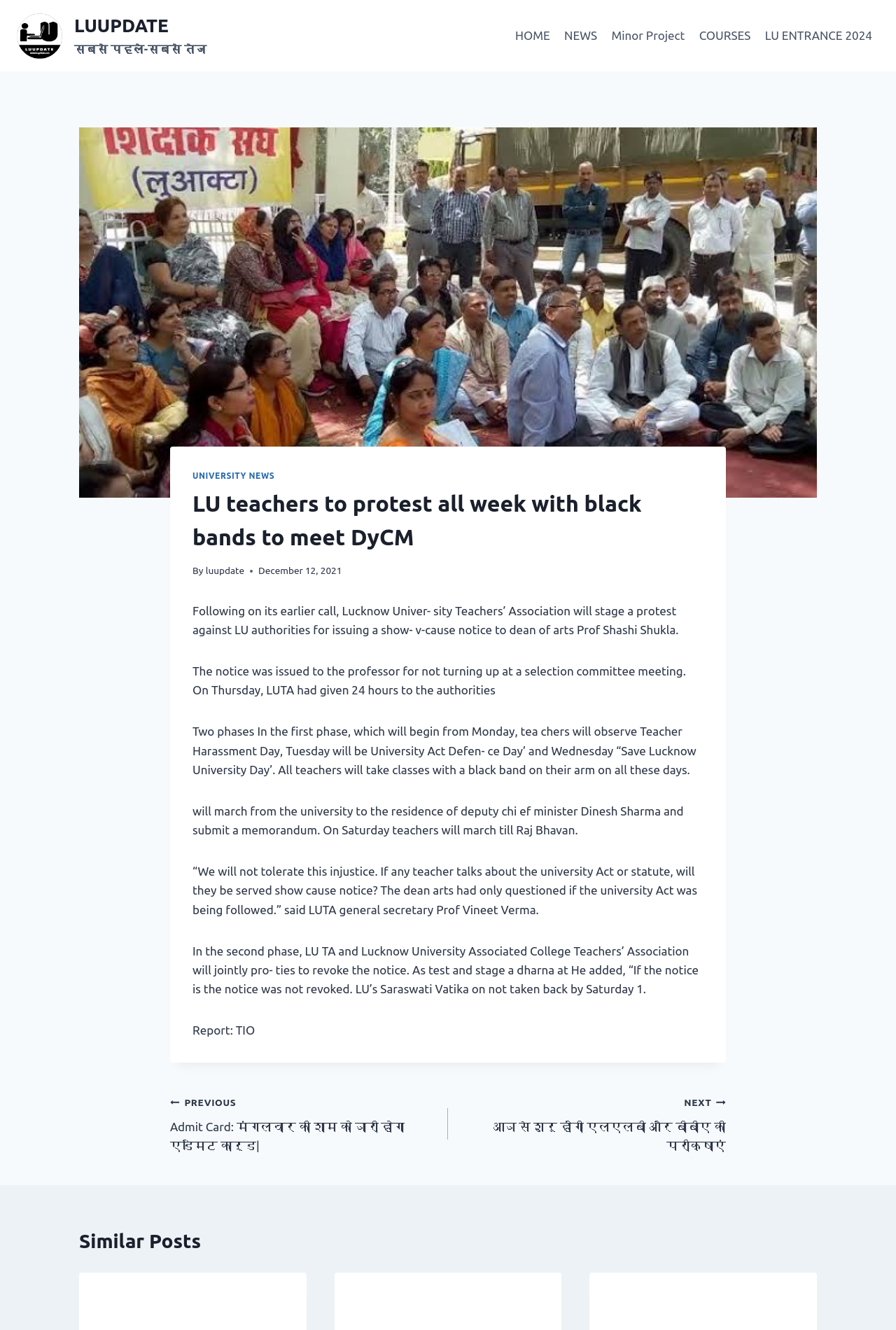Using the information in the image, give a comprehensive answer to the question: 
Who is the general secretary of LUTA?

The article quotes Prof Vineet Verma, who is referred to as the general secretary of LUTA, saying 'We will not tolerate this injustice...'.